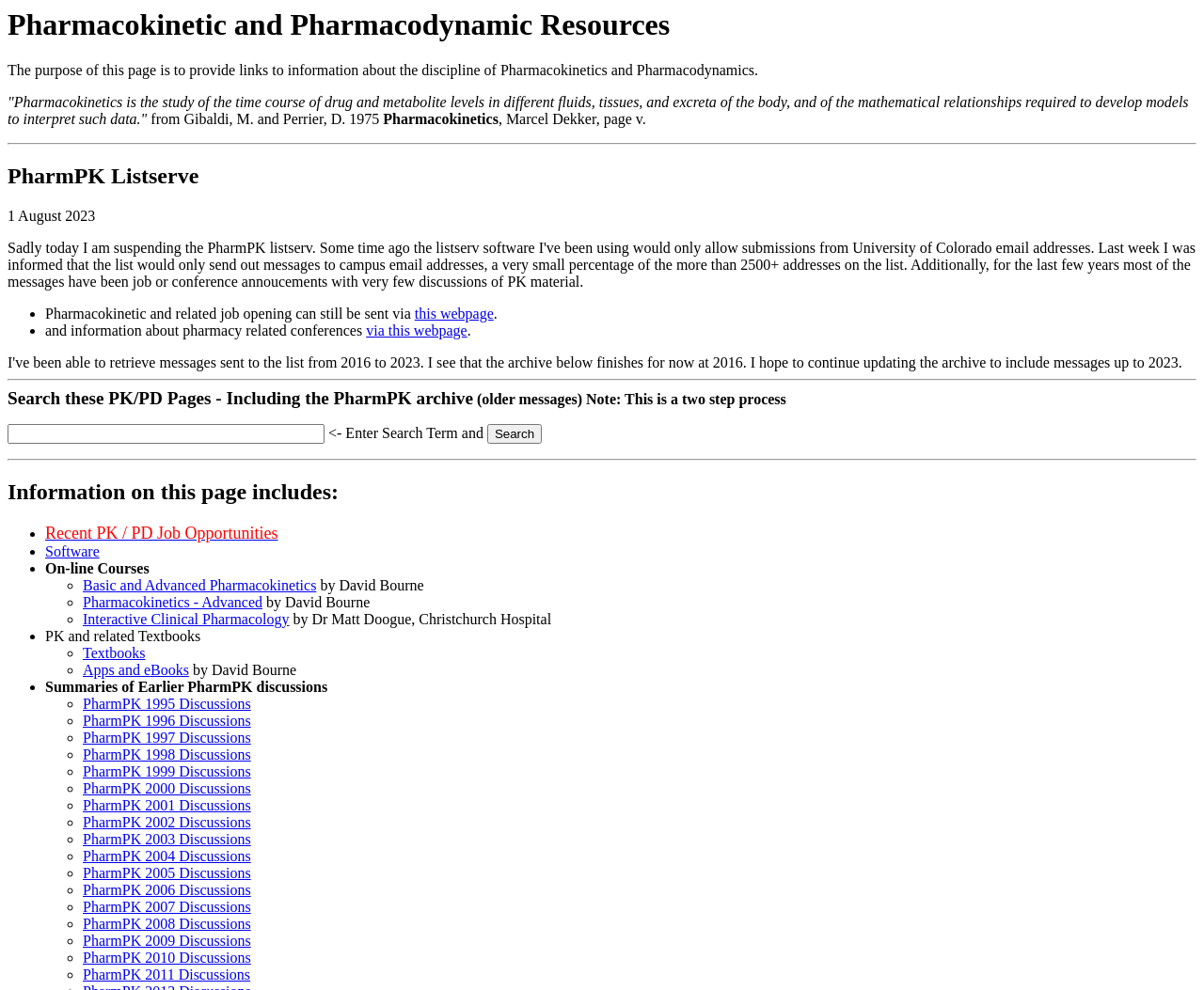Using the format (top-left x, top-left y, bottom-right x, bottom-right y), provide the bounding box coordinates for the described UI element. All values should be floating point numbers between 0 and 1: Software

[0.038, 0.549, 0.083, 0.565]